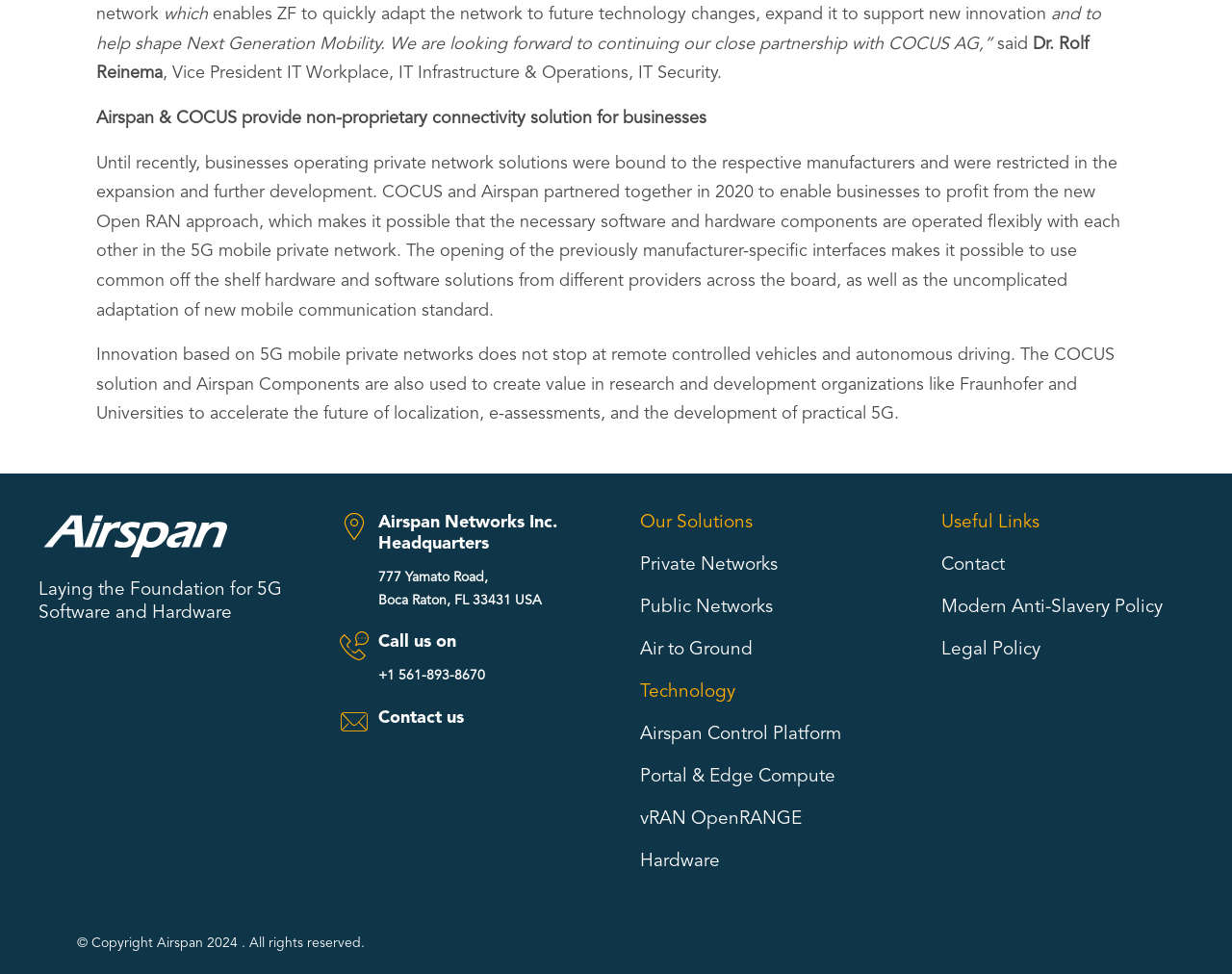Identify the bounding box coordinates necessary to click and complete the given instruction: "Contact us".

[0.307, 0.726, 0.48, 0.748]